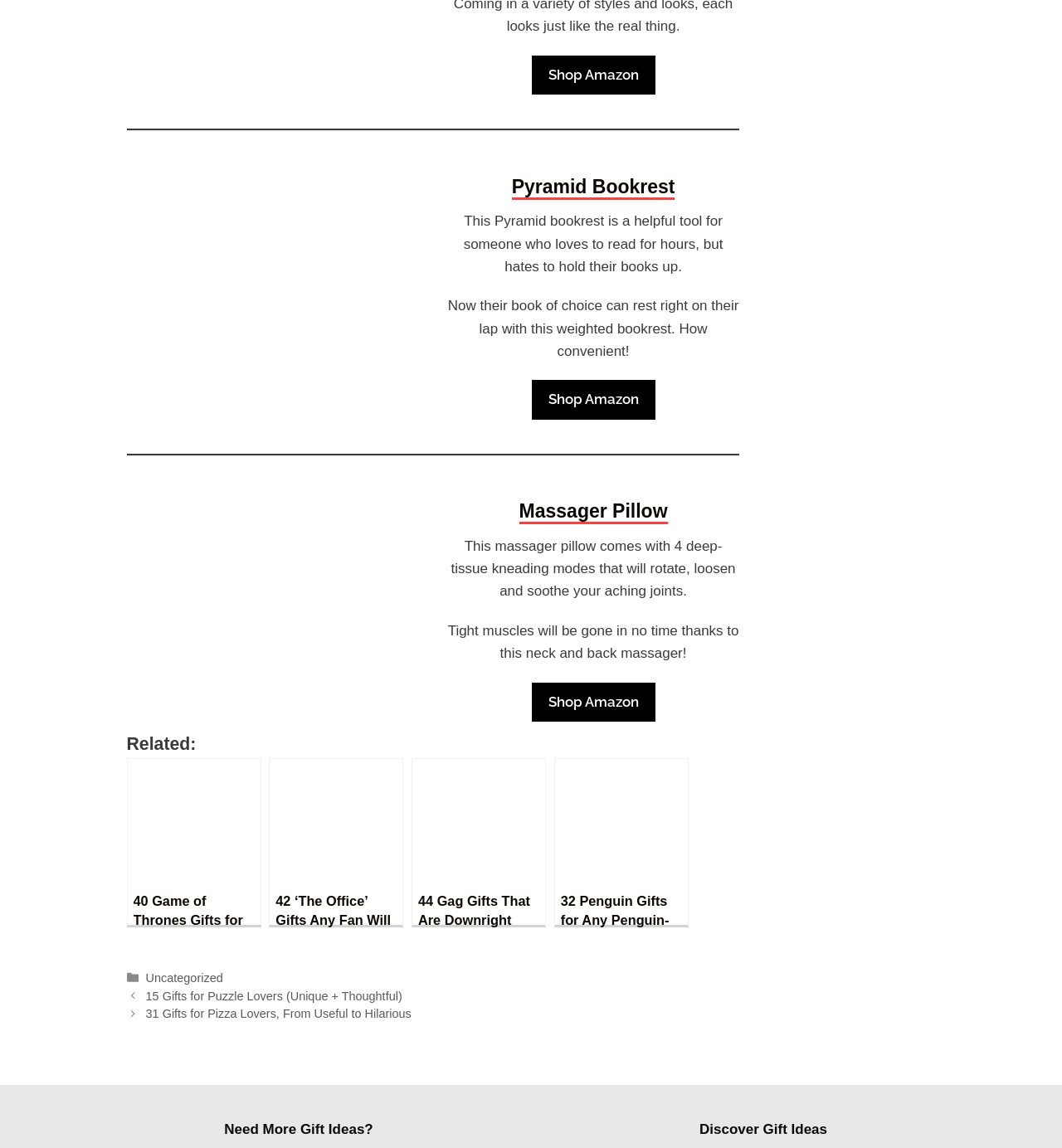Determine the bounding box coordinates (top-left x, top-left y, bottom-right x, bottom-right y) of the UI element described in the following text: Uncategorized

[0.137, 0.846, 0.21, 0.858]